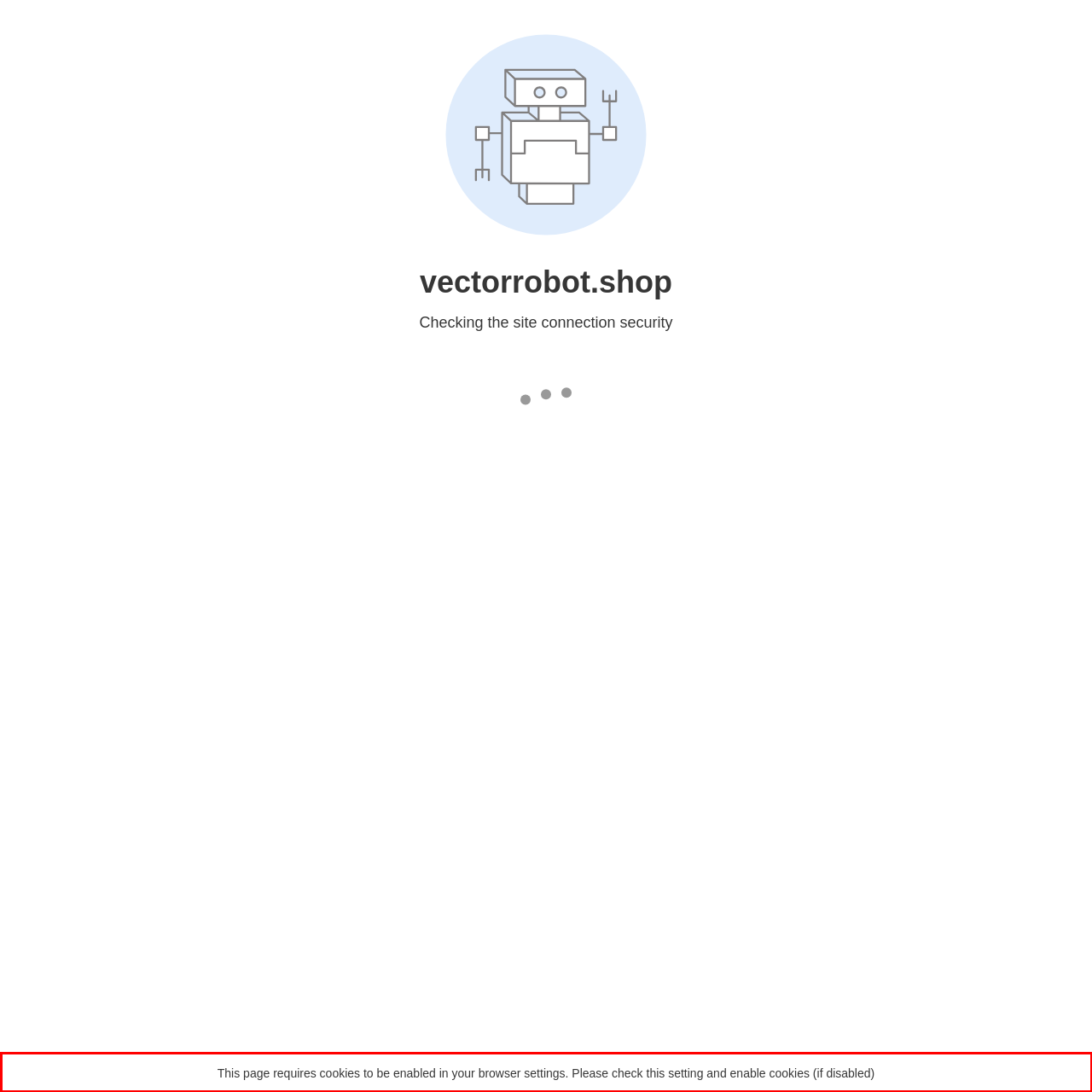There is a UI element on the webpage screenshot marked by a red bounding box. Extract and generate the text content from within this red box.

This page requires cookies to be enabled in your browser settings. Please check this setting and enable cookies (if disabled)